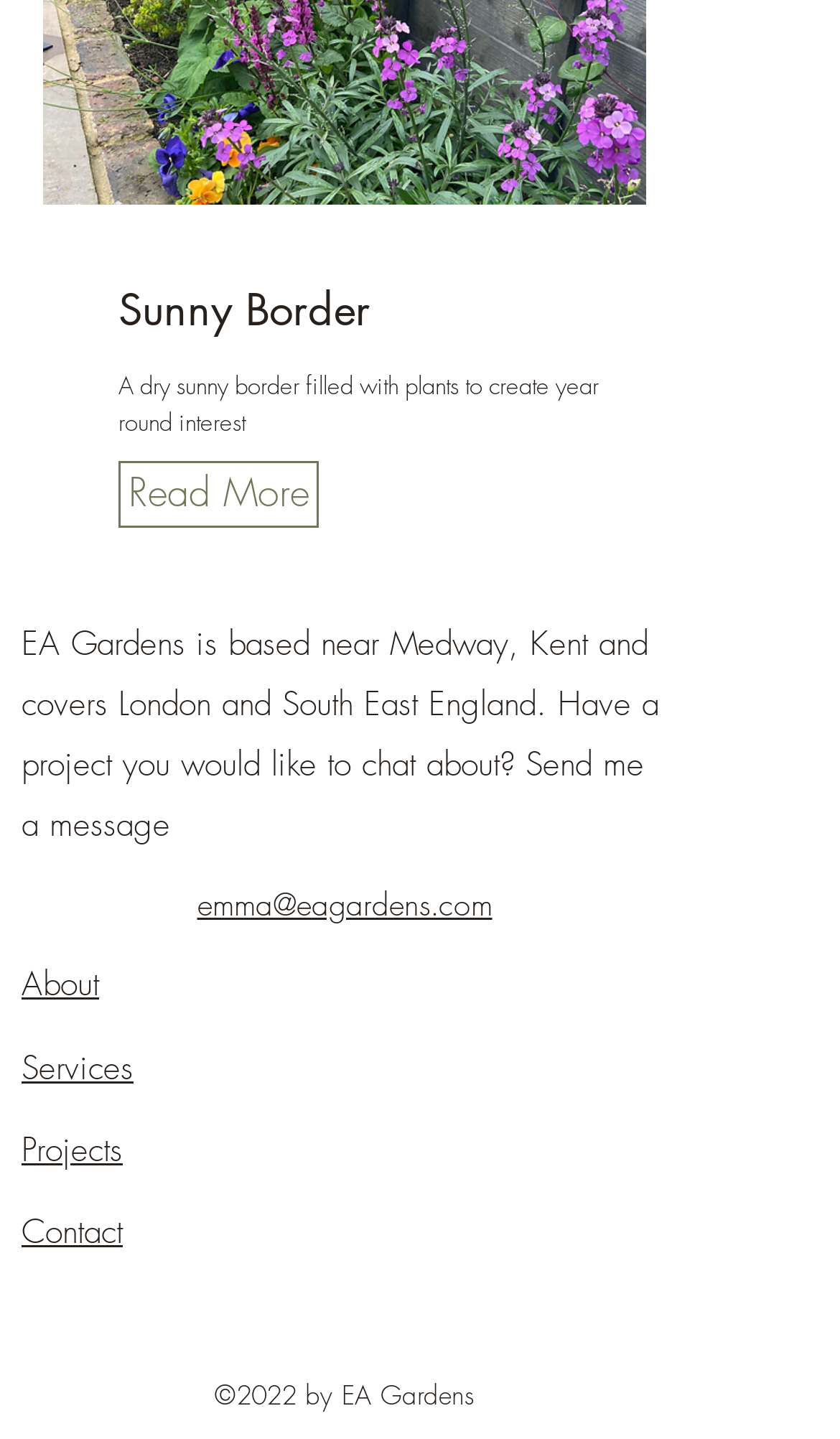What is the year of the copyright?
Please provide a single word or phrase as the answer based on the screenshot.

2022